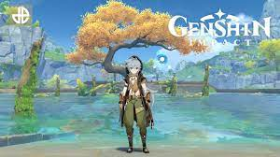Is the Genshin Impact logo visible in the image? Observe the screenshot and provide a one-word or short phrase answer.

Yes